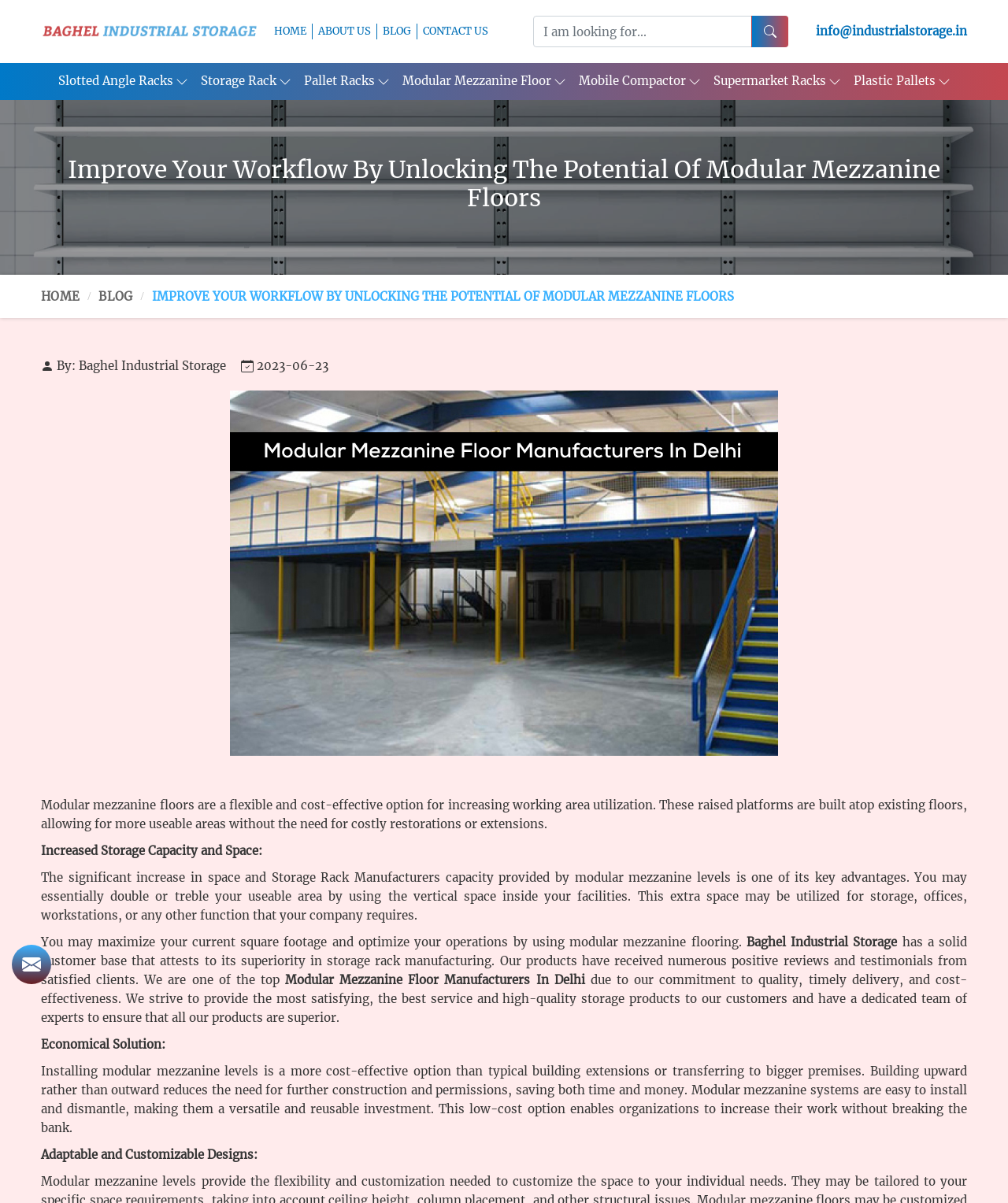Determine the bounding box coordinates for the element that should be clicked to follow this instruction: "Search for something in the text box". The coordinates should be given as four float numbers between 0 and 1, in the format [left, top, right, bottom].

[0.529, 0.013, 0.782, 0.039]